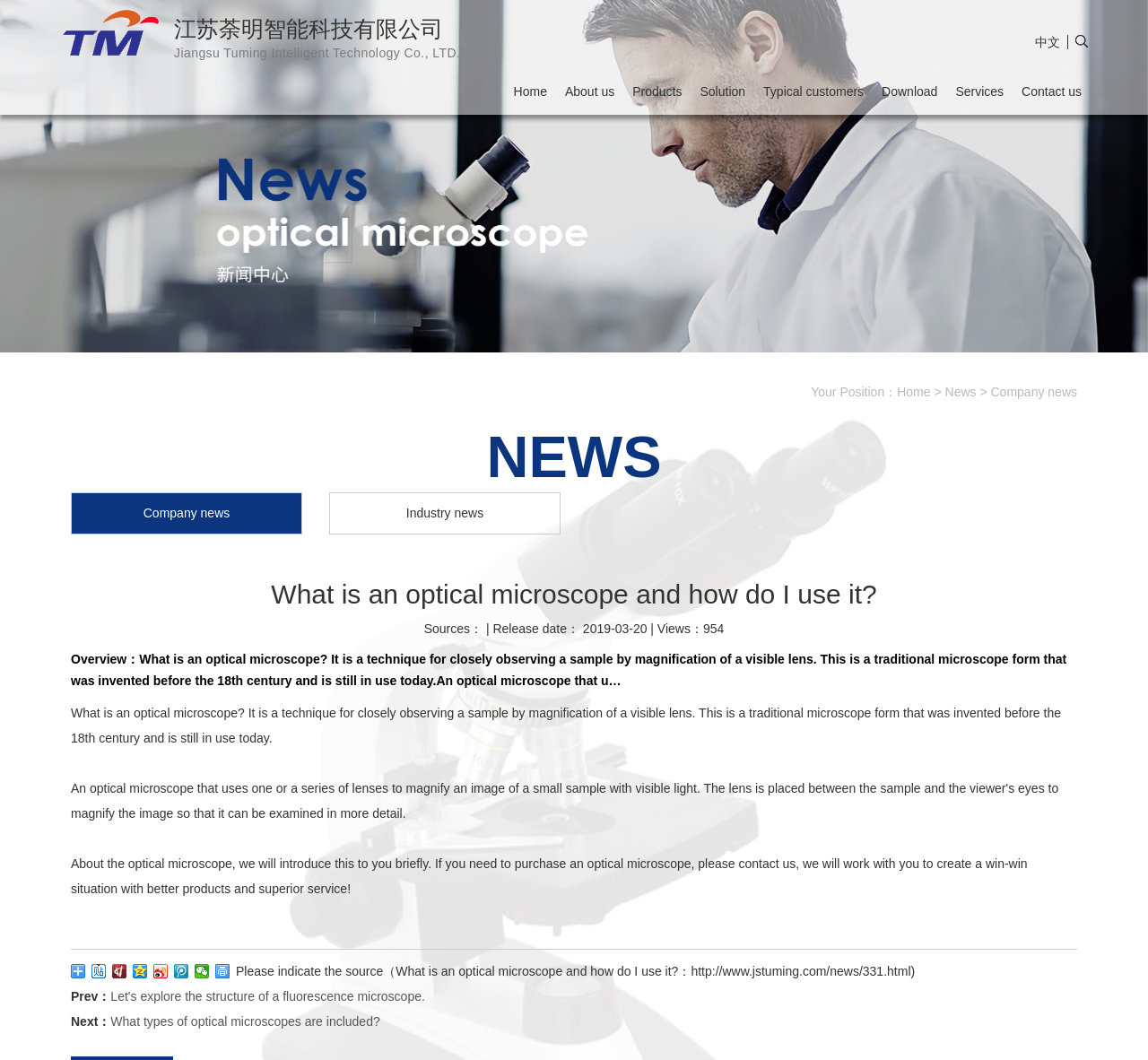Can you look at the image and give a comprehensive answer to the question:
What is the current page about?

I determined the topic of the current page by reading the heading 'What is an optical microscope and how do I use it?' and the subsequent text that explains what an optical microscope is.